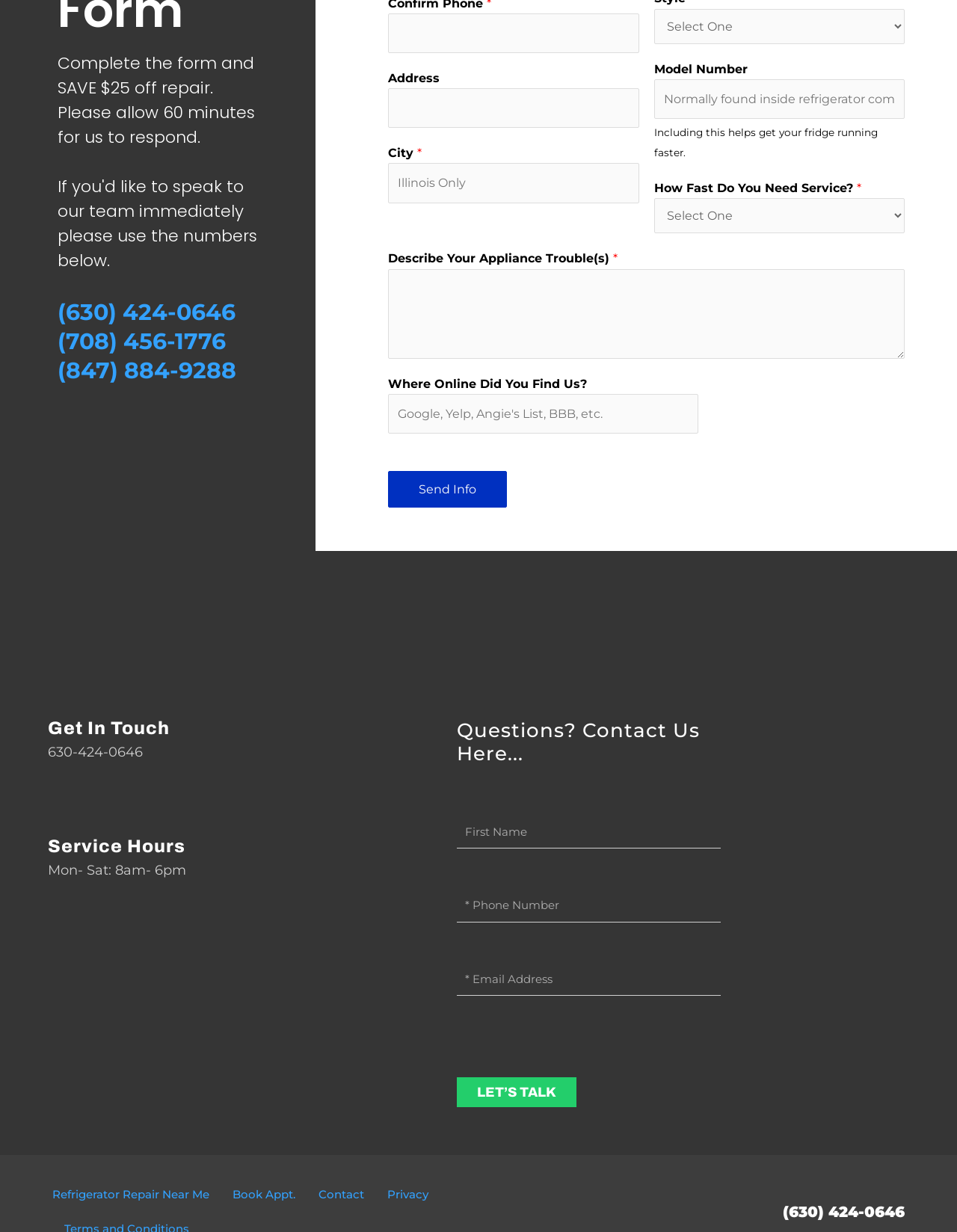What is the phone number to contact for service?
Look at the image and respond to the question as thoroughly as possible.

The phone number can be found in the heading element with the text '(630) 424-0646' which is located at the top of the webpage, and it is also repeated in the 'Get In Touch' section.